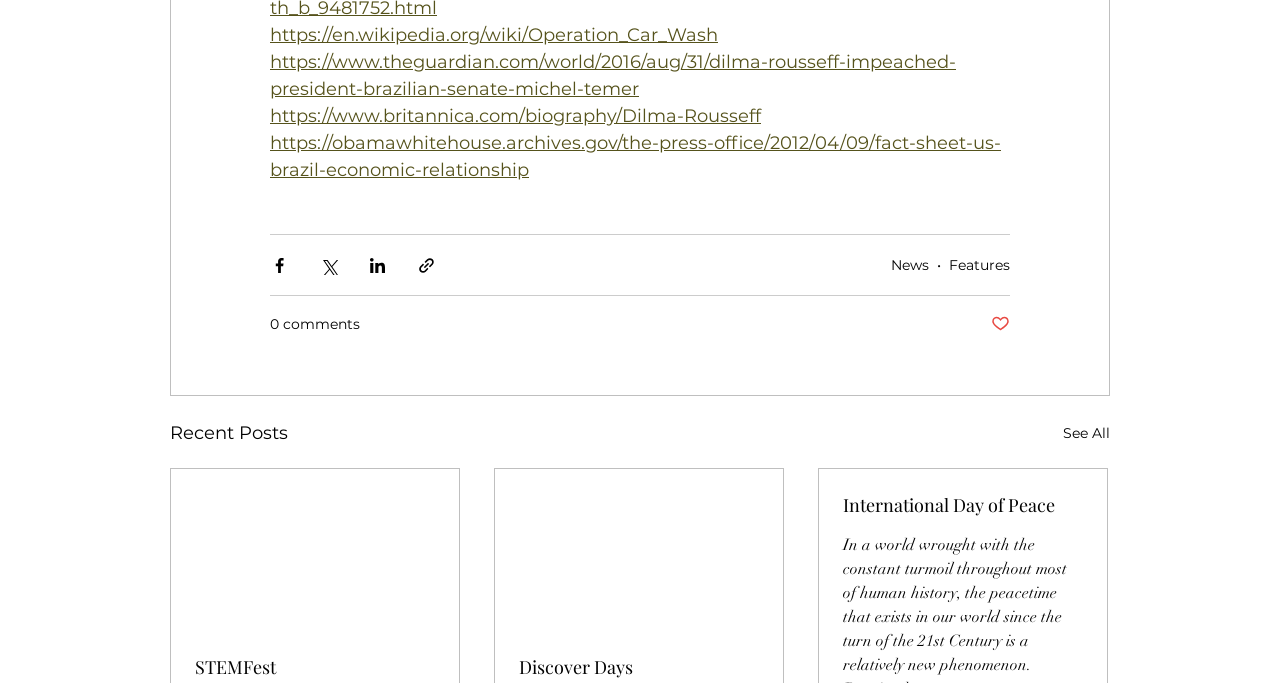Determine the bounding box coordinates of the clickable area required to perform the following instruction: "Read about Dilma Rousseff". The coordinates should be represented as four float numbers between 0 and 1: [left, top, right, bottom].

[0.211, 0.154, 0.595, 0.186]